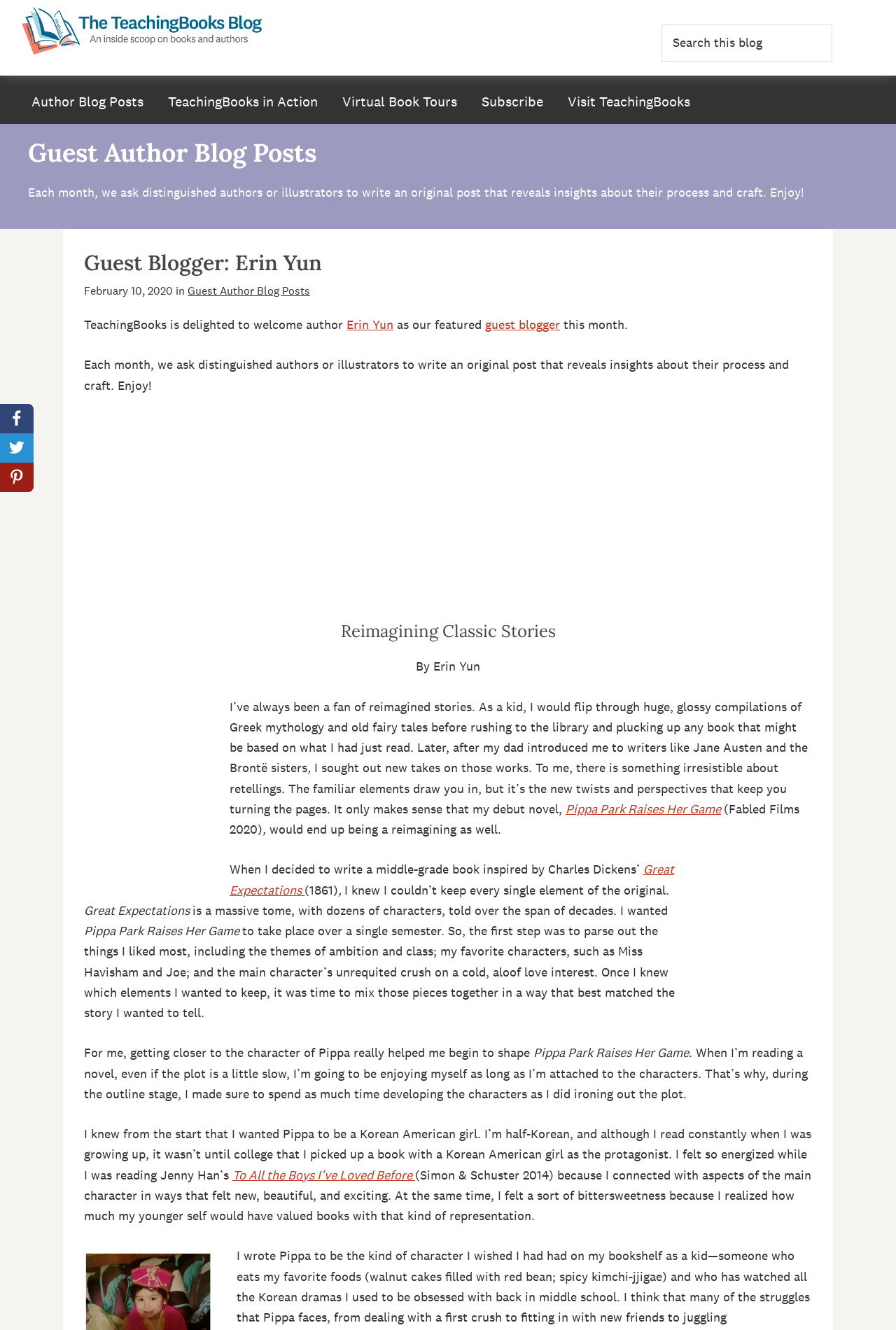What is the name of the blog?
Using the visual information, reply with a single word or short phrase.

The TeachingBooks Blog